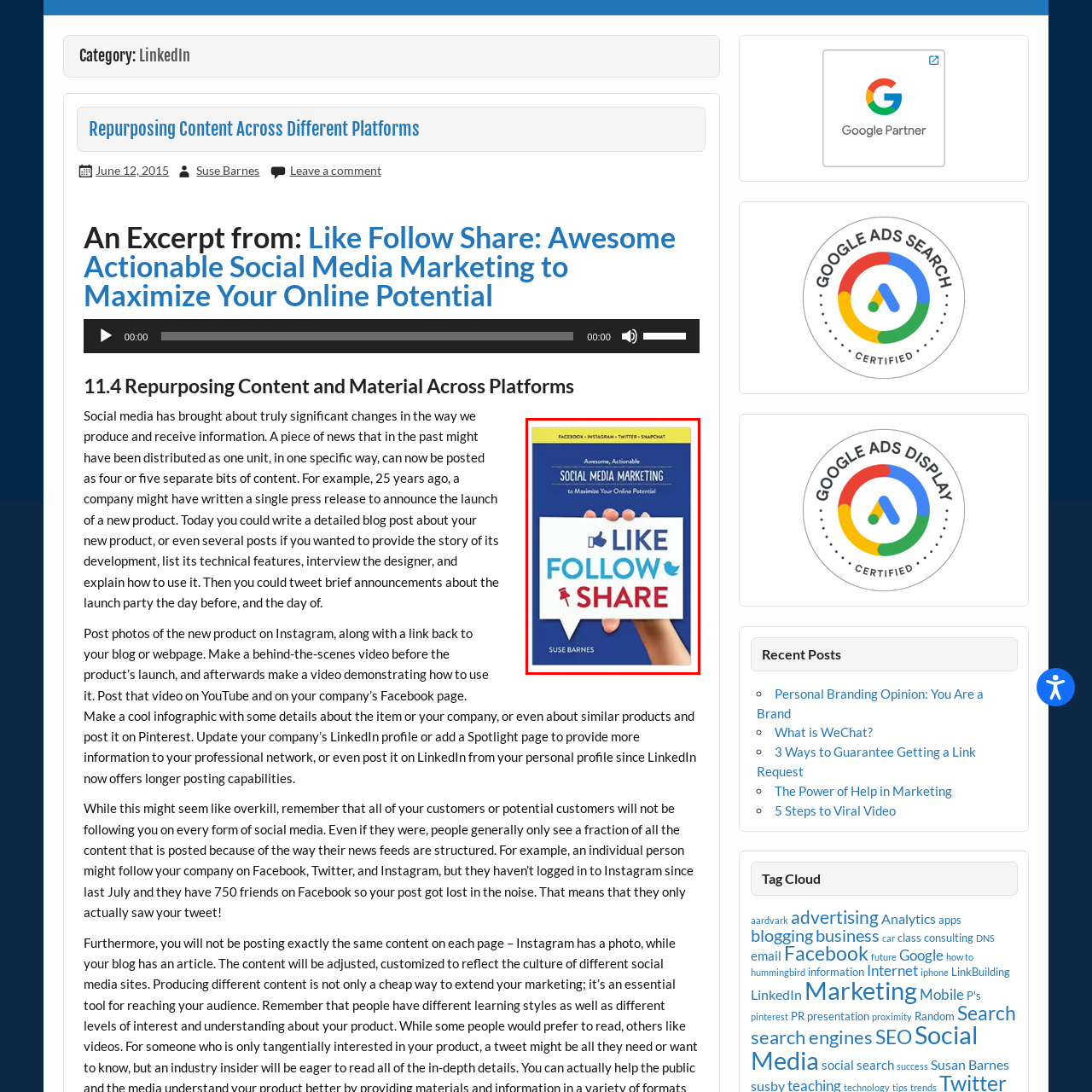Where is the author's name positioned on the book cover?  
Look closely at the image marked by the red border and give a detailed response rooted in the visual details found within the image.

The author's name is positioned at the bottom of the book cover because the caption states that 'the author's name is positioned at the bottom', which clearly indicates the location of the author's name on the cover.